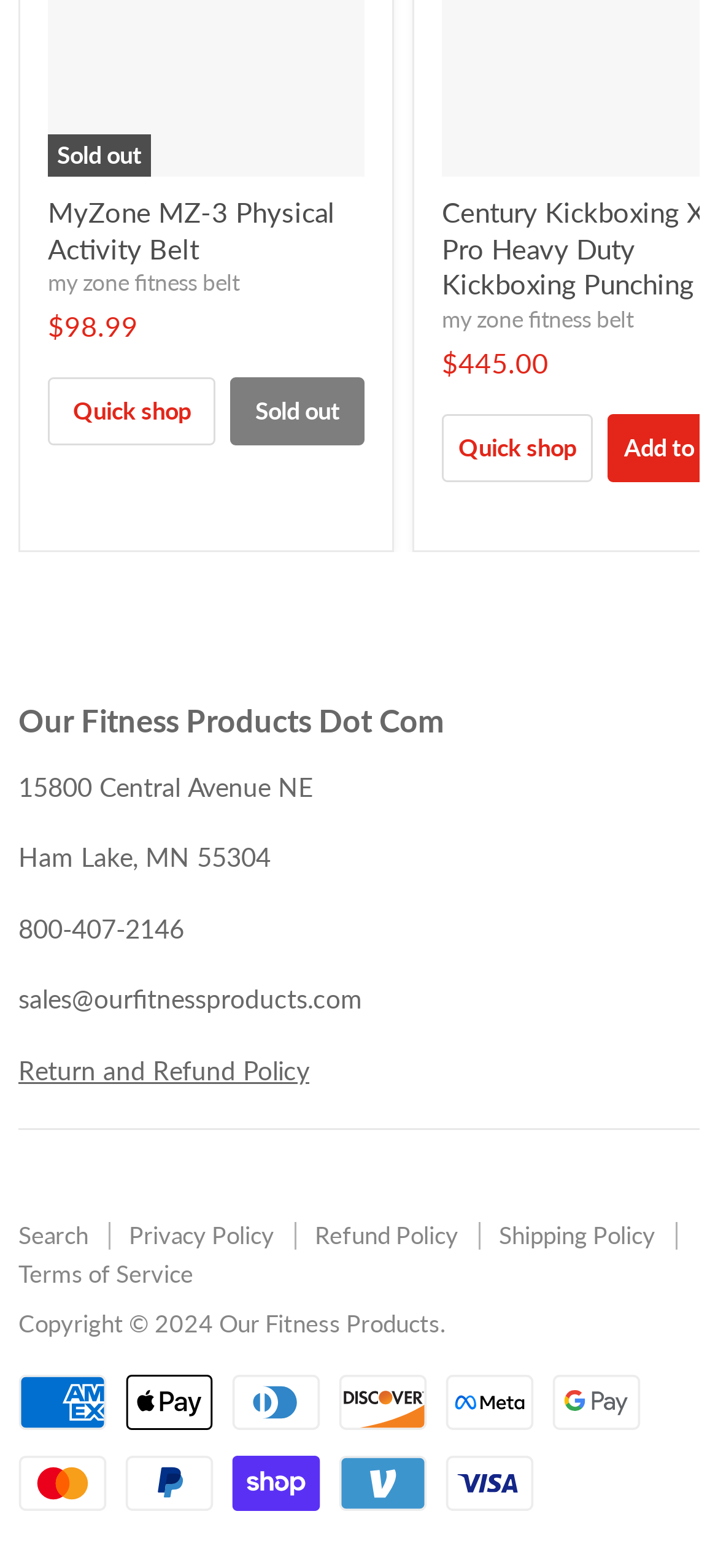For the given element description Terms of Service, determine the bounding box coordinates of the UI element. The coordinates should follow the format (top-left x, top-left y, bottom-right x, bottom-right y) and be within the range of 0 to 1.

[0.026, 0.803, 0.269, 0.822]